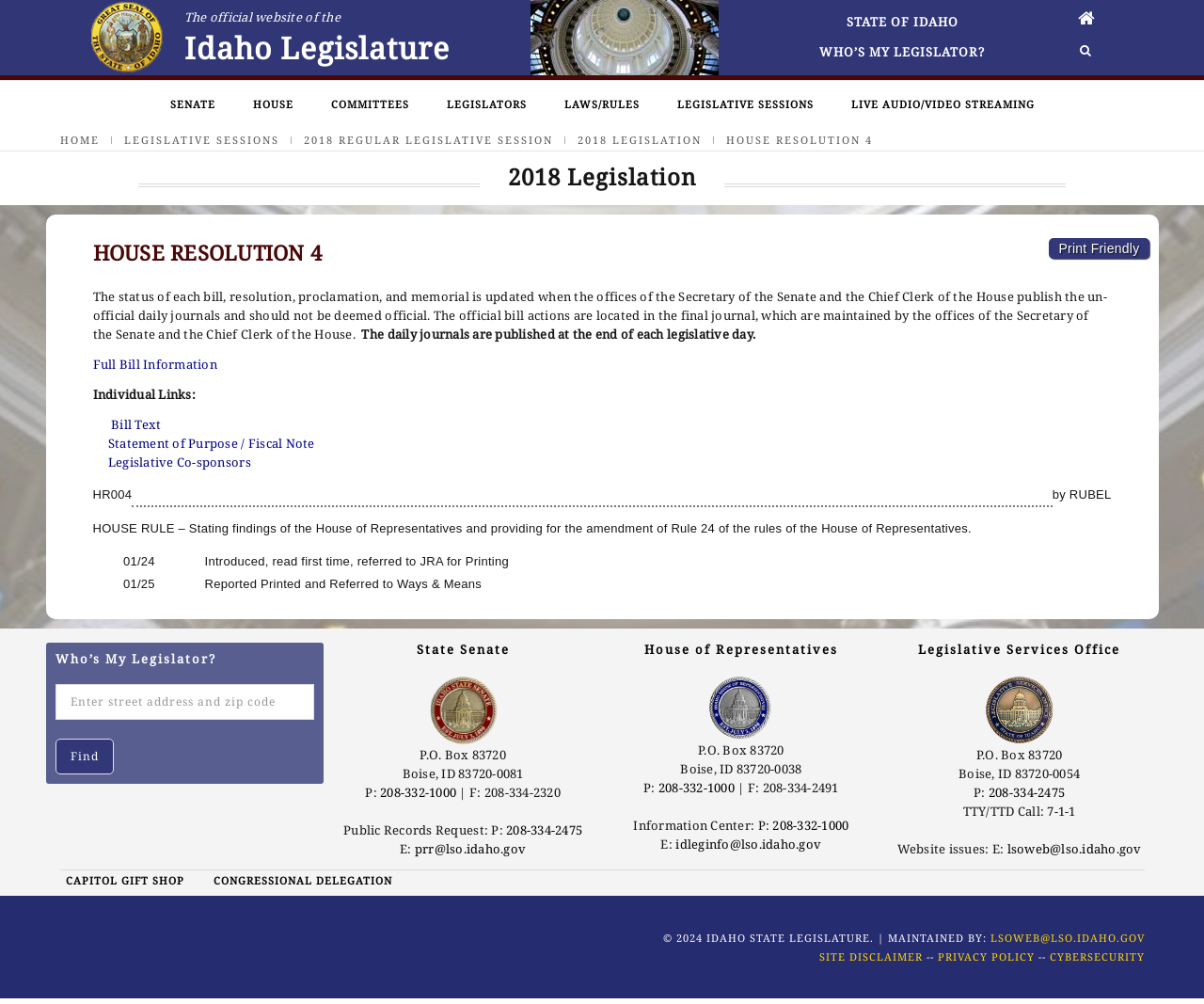Give a detailed account of the webpage, highlighting key information.

The webpage is about the Idaho State Legislature, specifically focusing on House Resolution 4. At the top, there is a link to the official website of the Idaho Legislature, accompanied by an image. Below this, there are several links to different sections of the website, including the Senate, House, Committees, Legislators, Laws/Rules, and Legislative Sessions.

On the left side of the page, there is a menu with links to Home, Legislative Sessions, and 2018 Regular Legislative Session. Below this menu, there is a heading that reads "2018 Legislation" and a link to "Print Friendly".

The main content of the page is divided into sections. The first section provides information about House Resolution 4, including its status and a brief description. Below this, there is a table with details about the resolution, including its bill text, statement of purpose, and legislative co-sponsors.

The next section appears to be a legislative history of the resolution, with a table showing the dates and actions taken on the bill. This is followed by another section with more detailed information about the resolution, including its introduction, referral, and reporting.

At the bottom of the page, there is a section with information about the Idaho State Legislature, including contact details for the Senate and House of Representatives, as well as a link to a public records request form. There is also a section with a heading "Who's My Legislator?" that allows users to enter their street address and zip code to find their legislator.